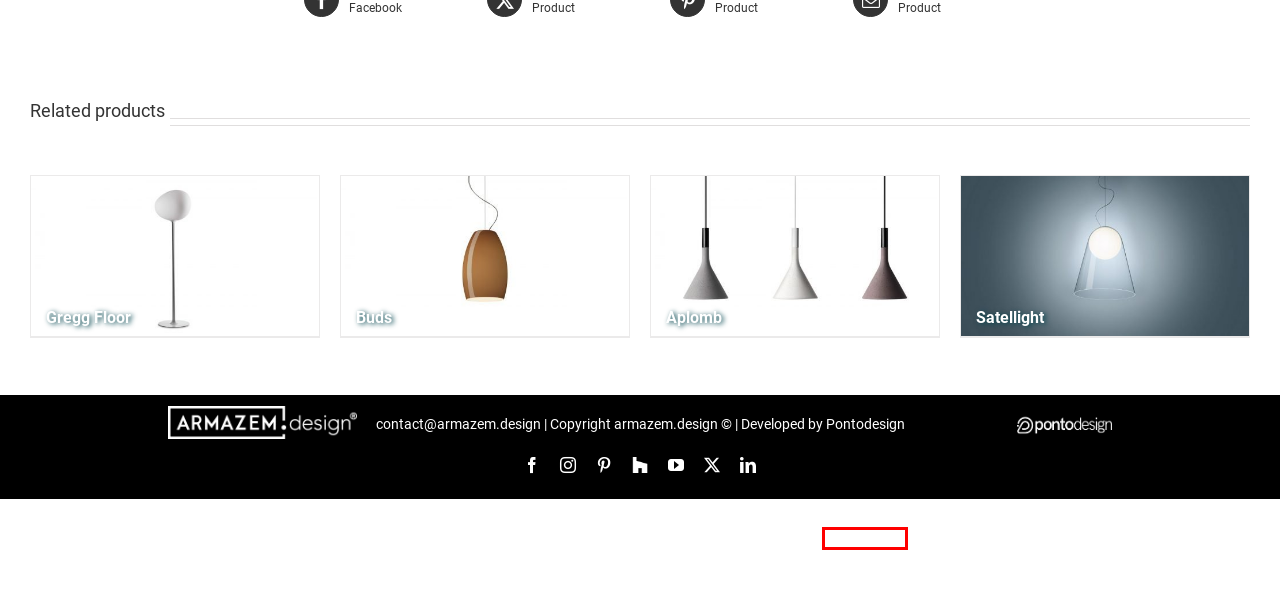Provided is a screenshot of a webpage with a red bounding box around an element. Select the most accurate webpage description for the page that appears after clicking the highlighted element. Here are the candidates:
A. Gregg Floor | ARMAZEM.design
B. Satellight | ARMAZEM.design
C. Product Gallery | ARMAZEM.design
D. Buds | ARMAZEM.design
E. Blog | ARMAZEM.design
F. Home - Pontodesign
G. Portfolio | ARMAZEM.design
H. Aplomb | ARMAZEM.design

F